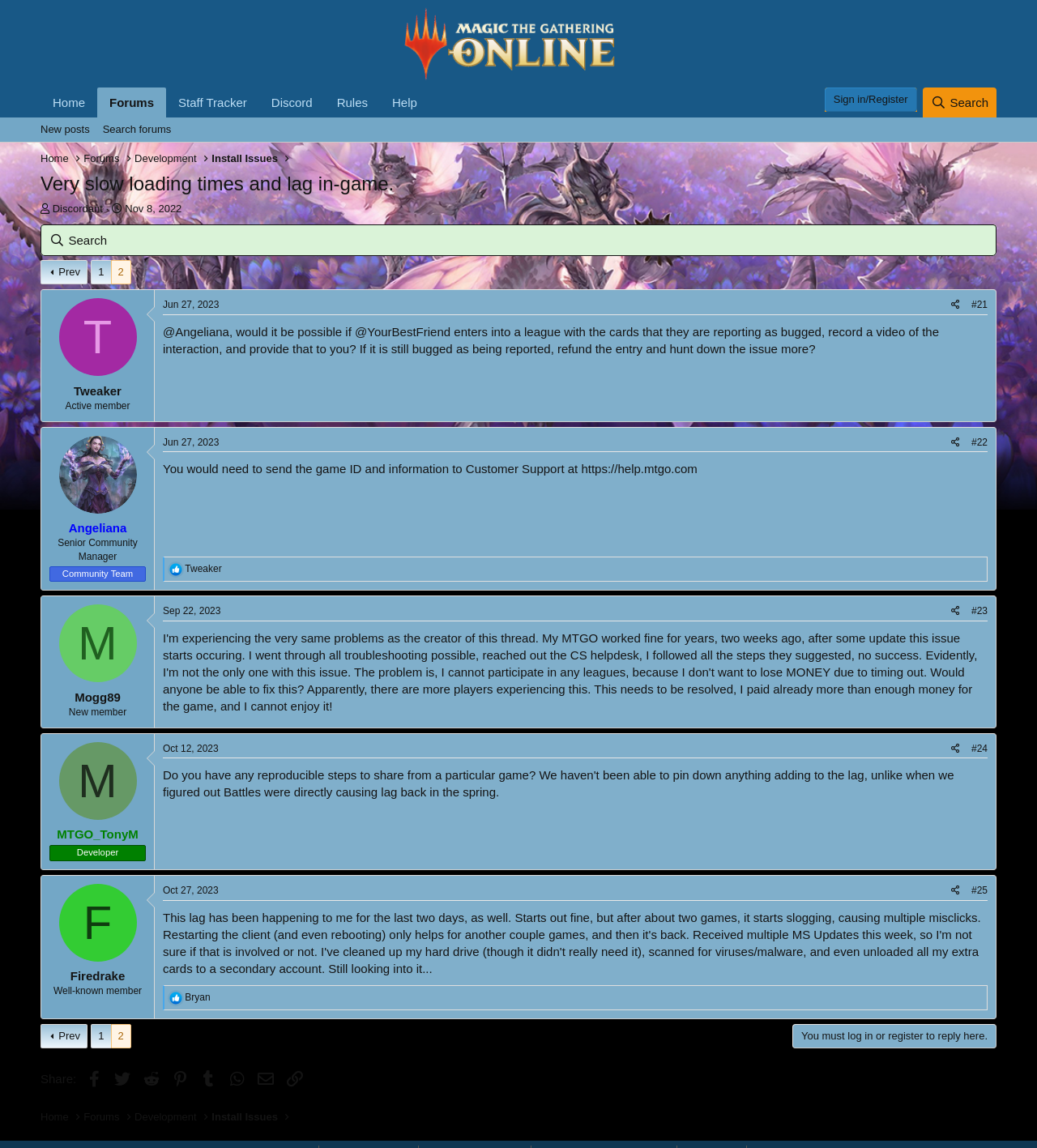Describe all the visual and textual components of the webpage comprehensively.

This webpage appears to be a forum discussion page, specifically page 2 of a thread titled "Very slow loading times and lag in-game." At the top of the page, there is a navigation bar with links to "Home", "Forums", "Staff Tracker", "Discord", "Rules", and "Help". On the right side of the navigation bar, there are links to "Sign in/Register" and "Search".

Below the navigation bar, there is a heading that displays the title of the thread. Underneath the heading, there is a table with links to "New posts" and "Search forums". 

The main content of the page is divided into several sections, each containing a post from a different user. Each post includes the user's name, their title (e.g., "Senior Community Manager"), and the date and time of their post. The posts also contain text and sometimes links or images.

There are a total of four posts on this page. The first post is from a user named "Tweaker" and includes a link to their profile picture. The second post is from a user named "Angeliana", who is a Senior Community Manager, and includes a link to their profile picture. The third post is from a user named "Mogg89", who is a new member, and includes a link to their profile picture. The fourth post is from a user named "MTGO_TonyM", who is a developer, and includes a link to their profile picture.

At the bottom of each post, there are links to "Share" and a post number (e.g., "#21"). There are also images of a like button and a reactions counter.